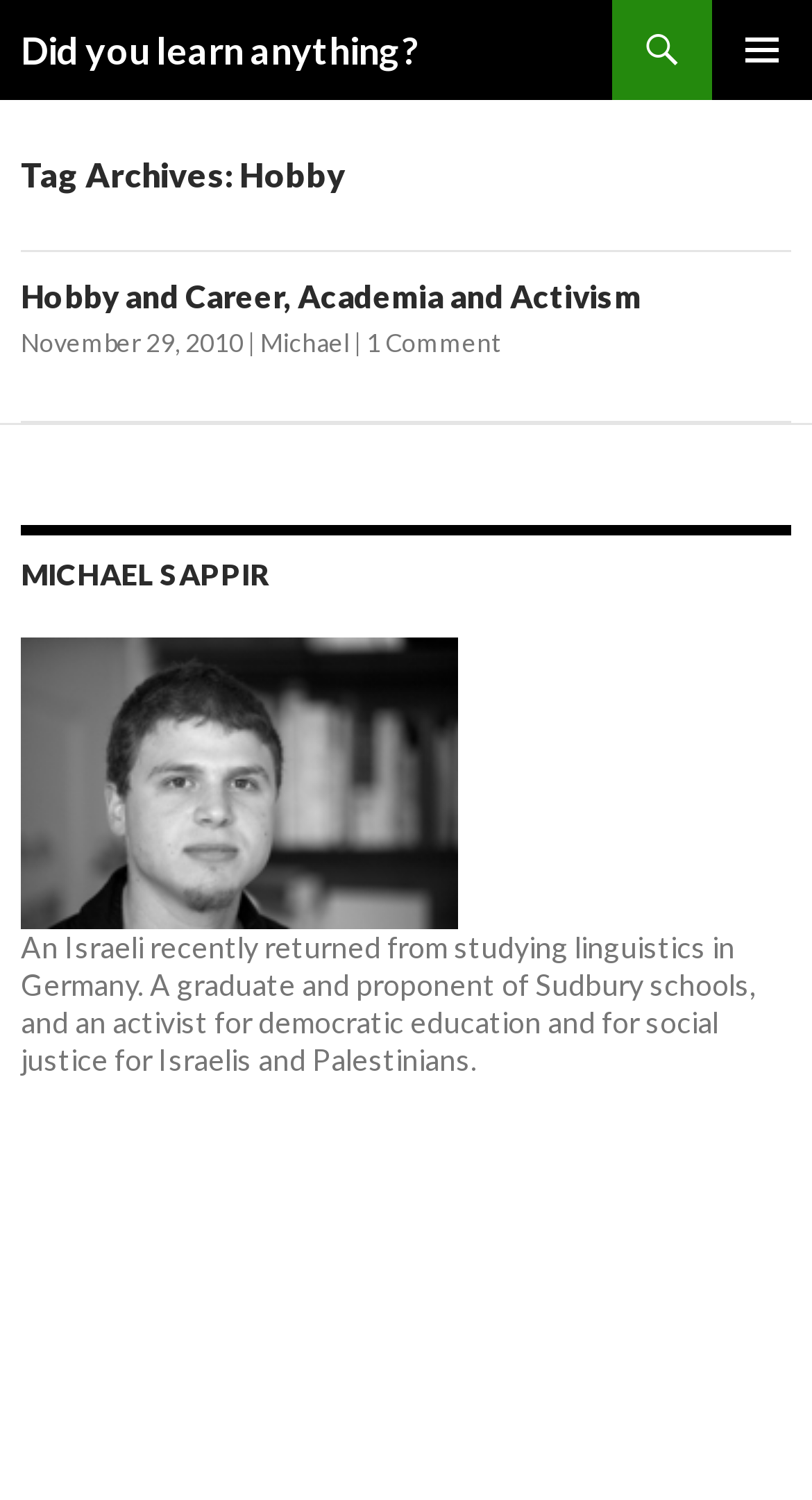Find the bounding box coordinates for the UI element whose description is: "November 29, 2010". The coordinates should be four float numbers between 0 and 1, in the format [left, top, right, bottom].

[0.026, 0.218, 0.3, 0.239]